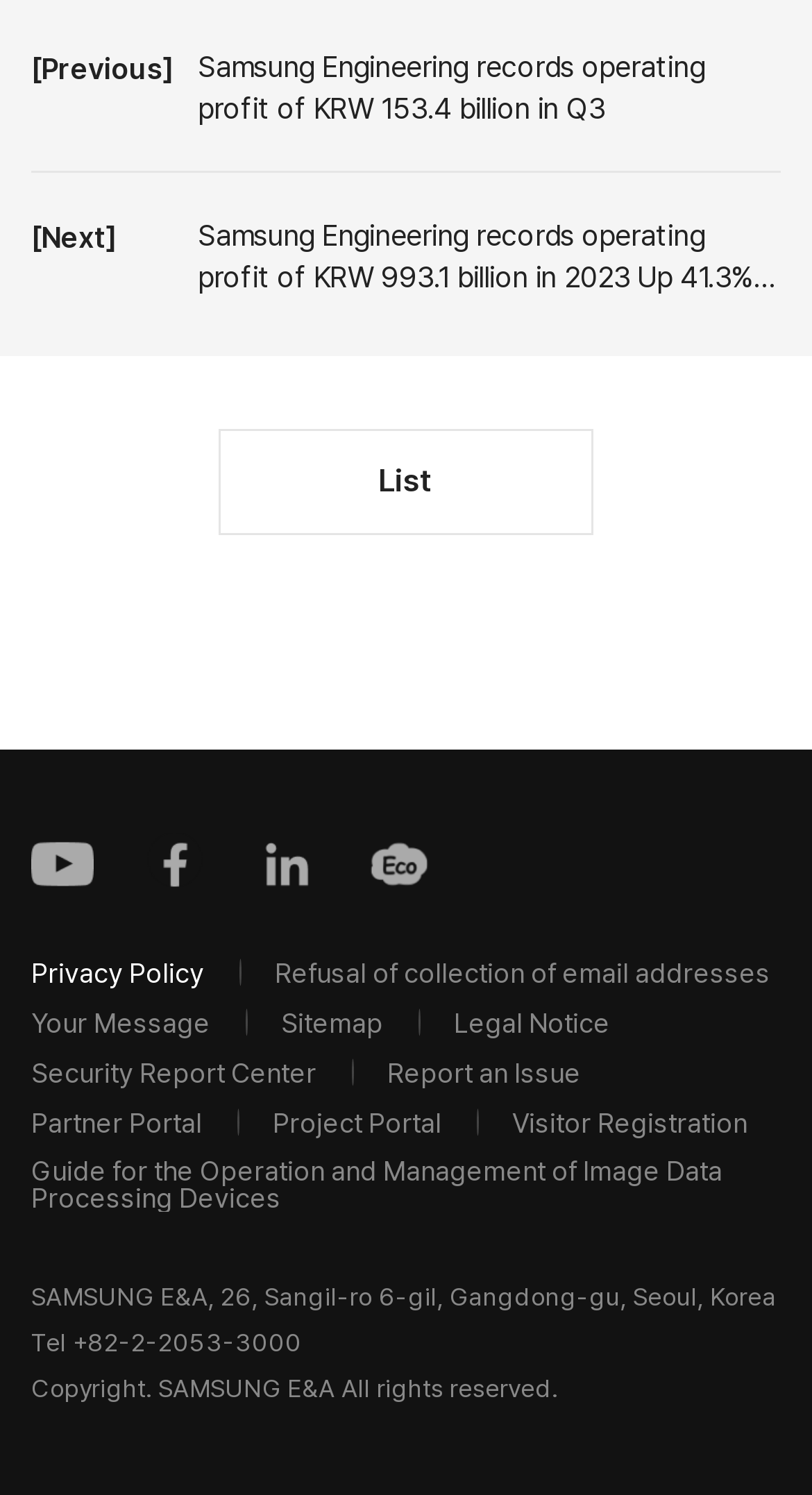Pinpoint the bounding box coordinates of the element to be clicked to execute the instruction: "Go to Youtube".

[0.038, 0.557, 0.115, 0.599]